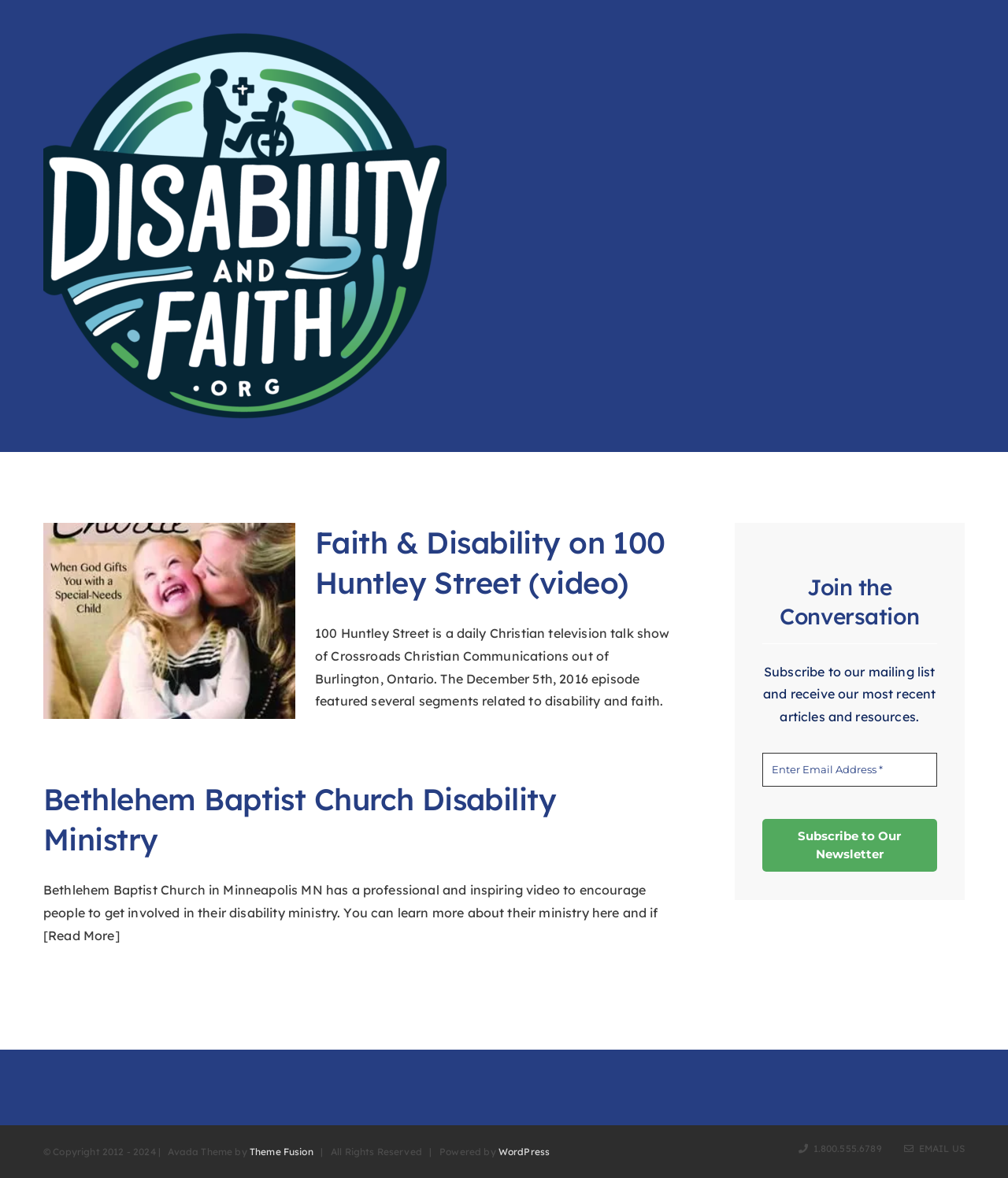Find the bounding box coordinates for the area that should be clicked to accomplish the instruction: "check ABOUT US".

None